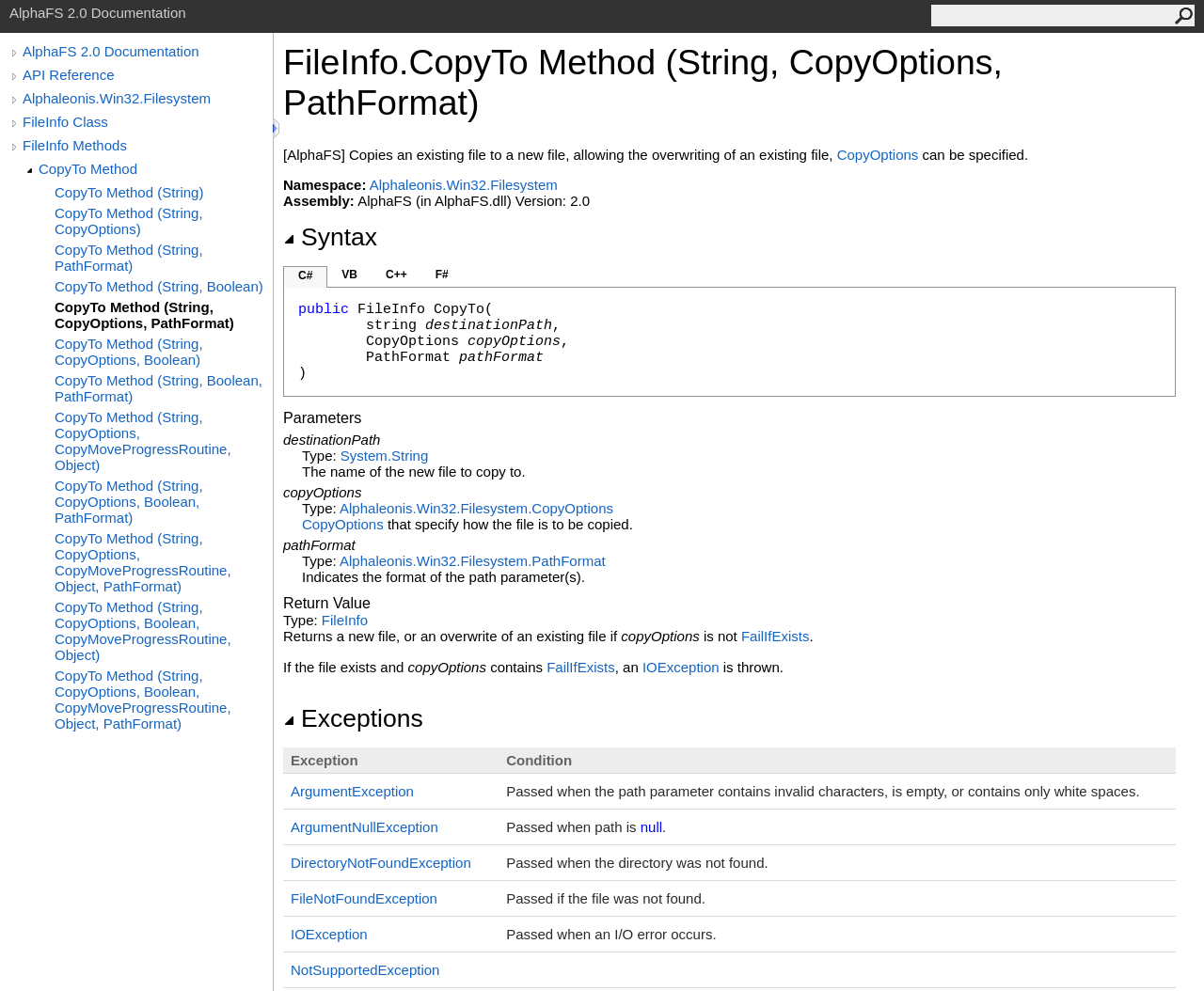Generate a detailed explanation of the webpage's features and information.

This webpage is a documentation page for the `FileInfo.CopyTo` method in the AlphaFS 2.0 documentation. At the top of the page, there is a header with the title "AlphaFS 2.0 Documentation" and a search textbox with a button next to it. Below the header, there are several links to other documentation pages, including "API Reference", "Alphaleonis.Win32.Filesystem", "FileInfo Class", and "FileInfo Methods".

The main content of the page is divided into several sections. The first section describes the `FileInfo.CopyTo` method, which copies an existing file to a new file, allowing the overwriting of an existing file. This section includes a brief summary of the method and a link to the `CopyOptions` parameter.

Below this section, there is a table with a single row that displays the method signature, including the method name, return type, and parameters. The parameters are listed in a separate section below the table, with each parameter having a description and a link to its corresponding type.

The next section is titled "Parameters" and lists each parameter of the method, including its name, type, and description. The descriptions provide detailed information about what each parameter is used for.

Finally, there is a section titled "Return Value" that describes the return value of the method.